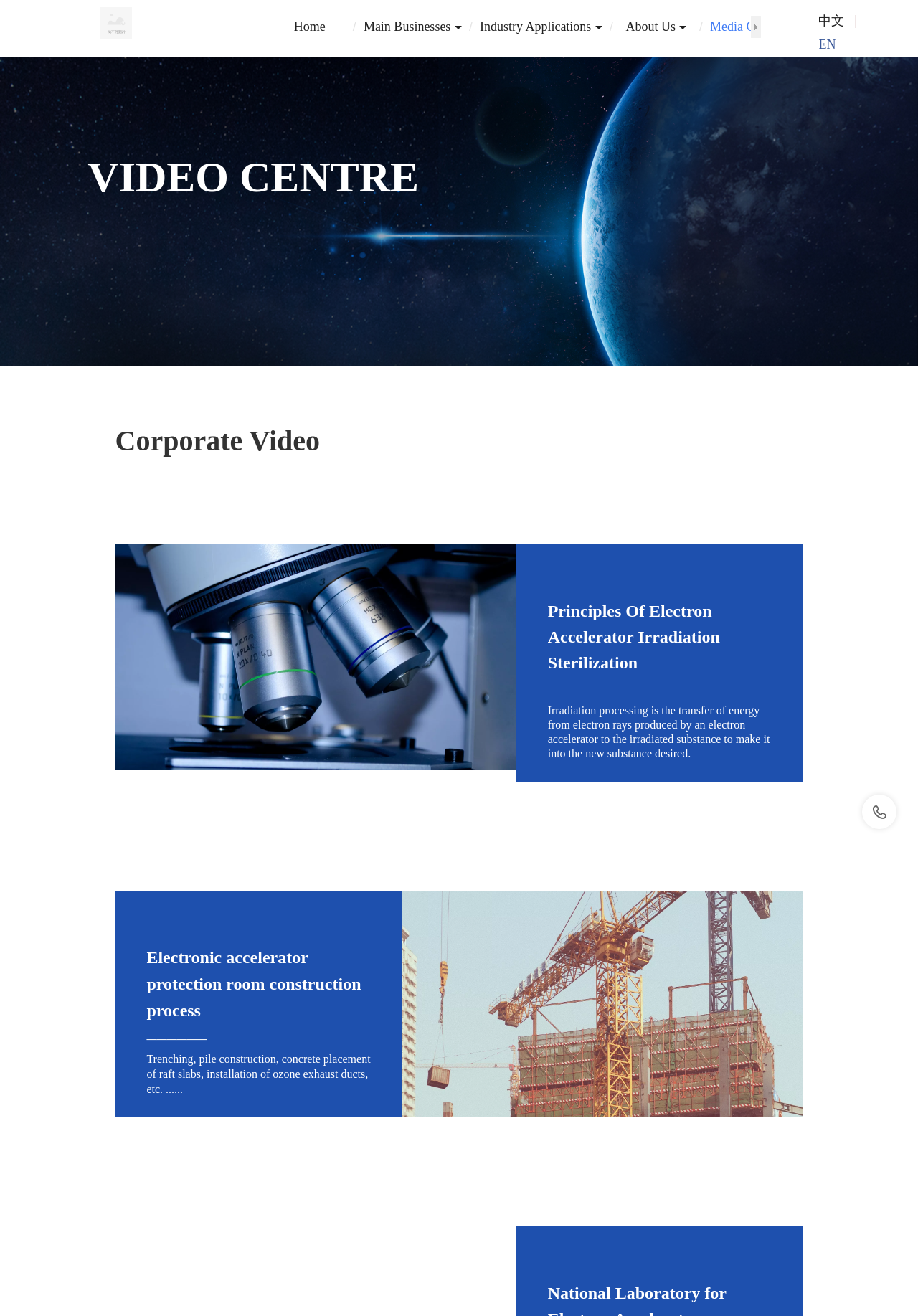Please identify the coordinates of the bounding box that should be clicked to fulfill this instruction: "Go to Home page".

[0.298, 0.0, 0.376, 0.041]